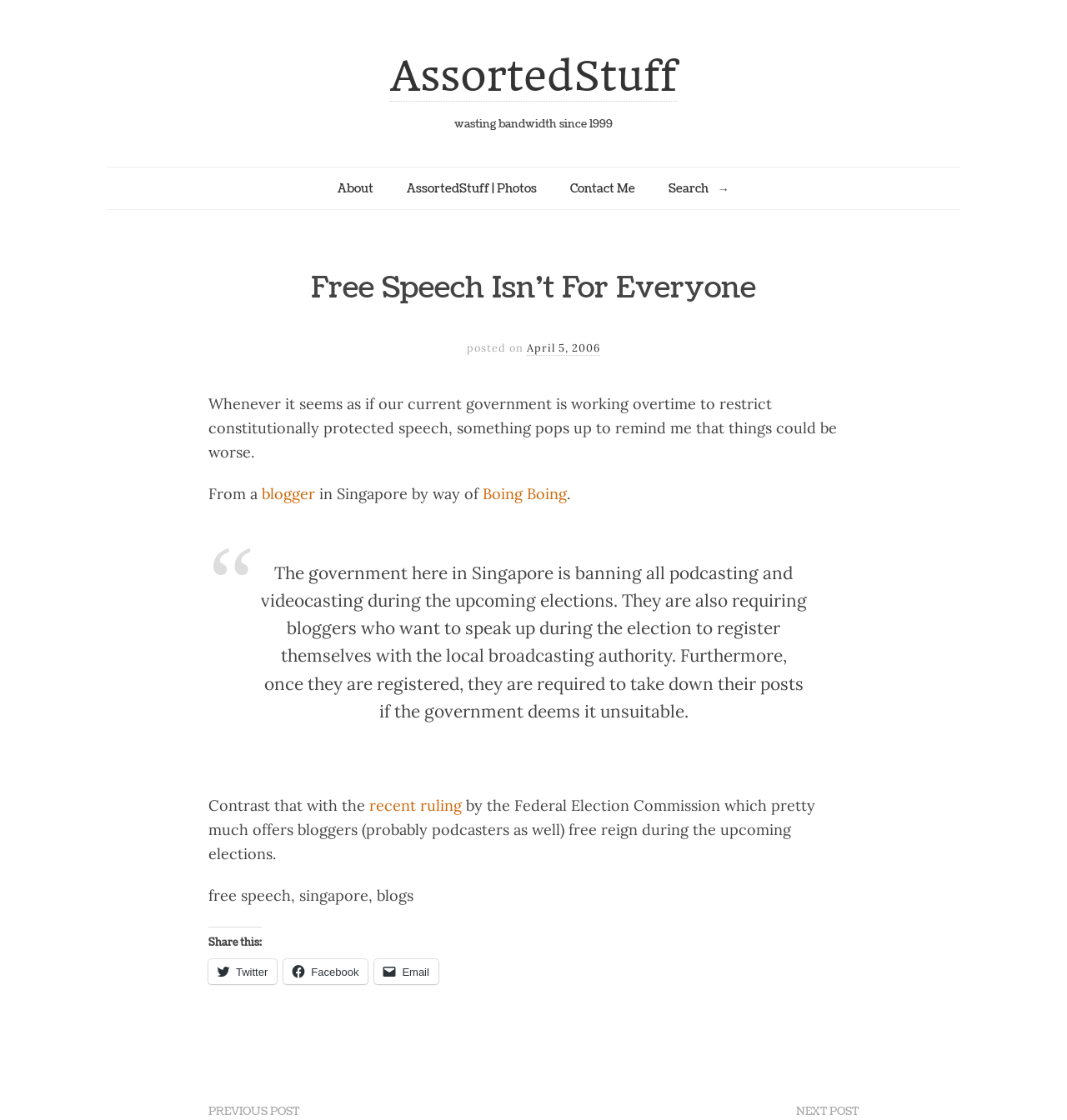Determine the bounding box coordinates of the clickable region to follow the instruction: "Visit the About page".

[0.316, 0.16, 0.35, 0.177]